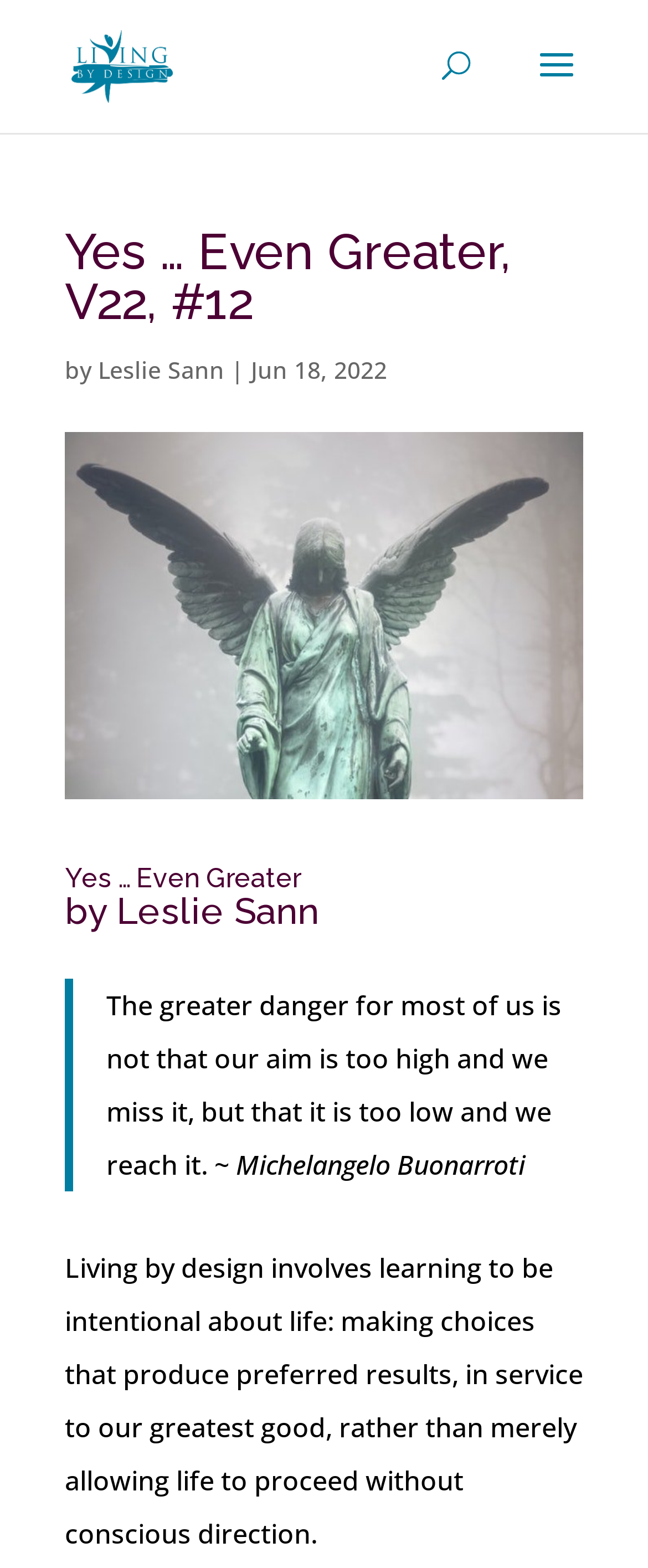What is the theme of the article?
Answer with a single word or phrase by referring to the visual content.

Living by design